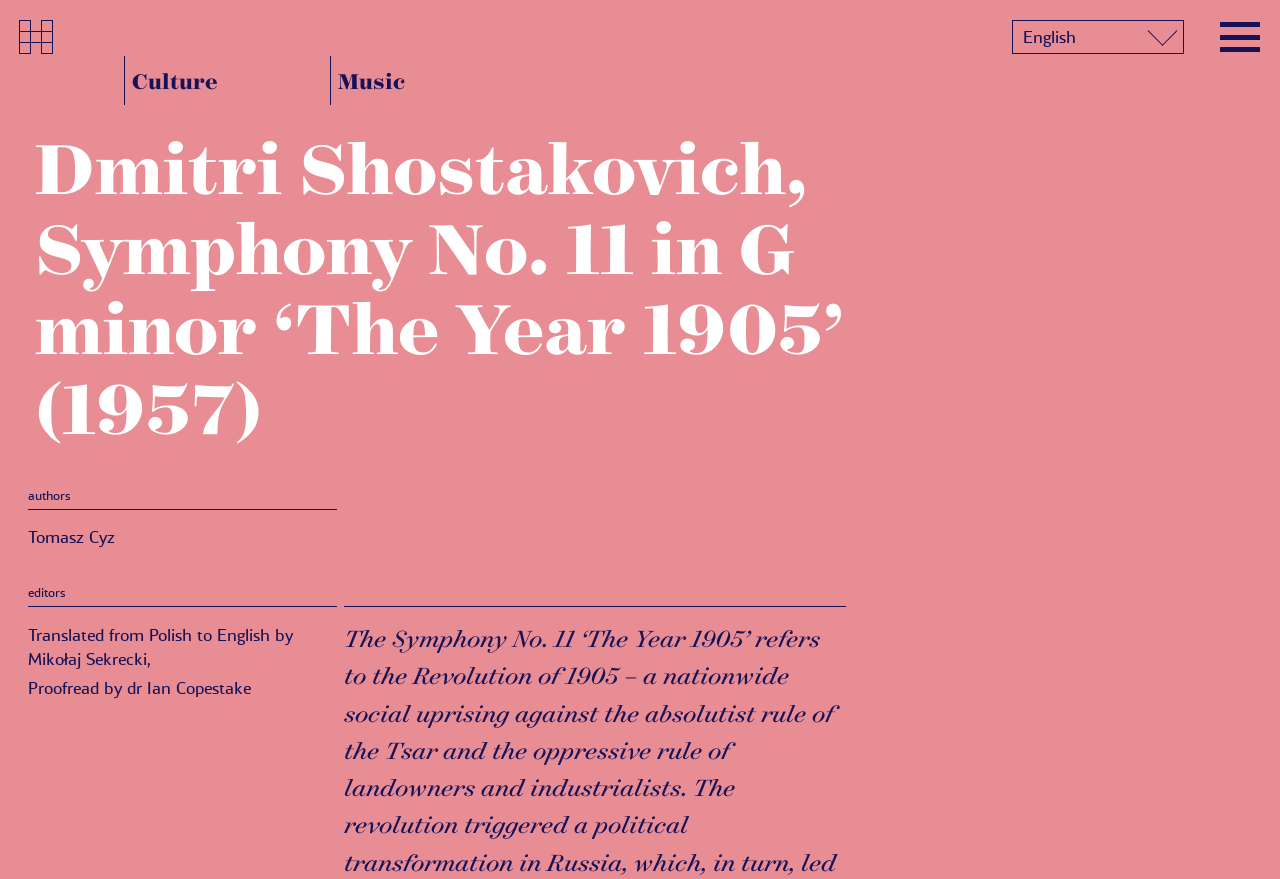Use a single word or phrase to respond to the question:
Who is the author of this article?

Tomasz Cyz